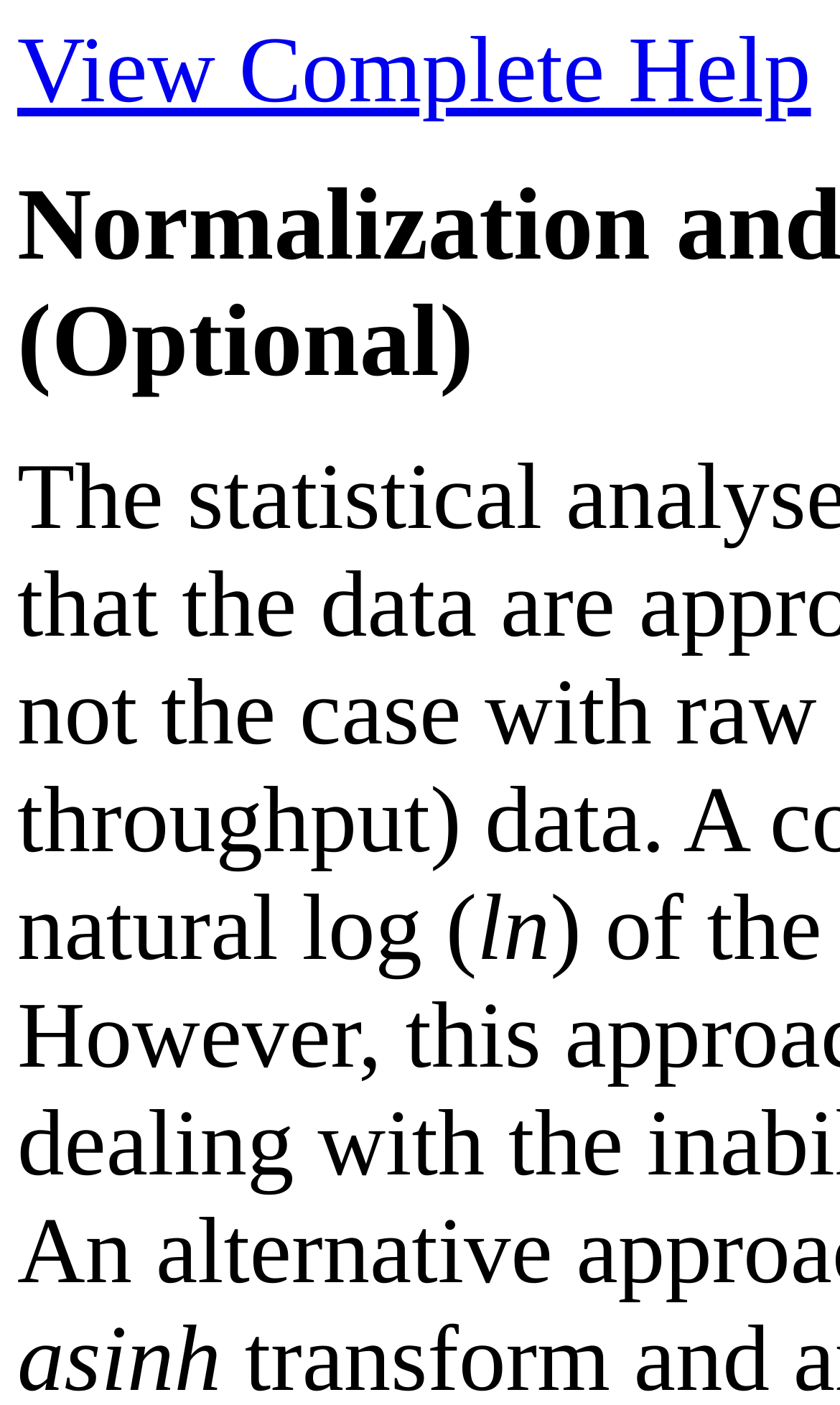Find the UI element described as: "$0.00 Cart" and predict its bounding box coordinates. Ensure the coordinates are four float numbers between 0 and 1, [left, top, right, bottom].

None